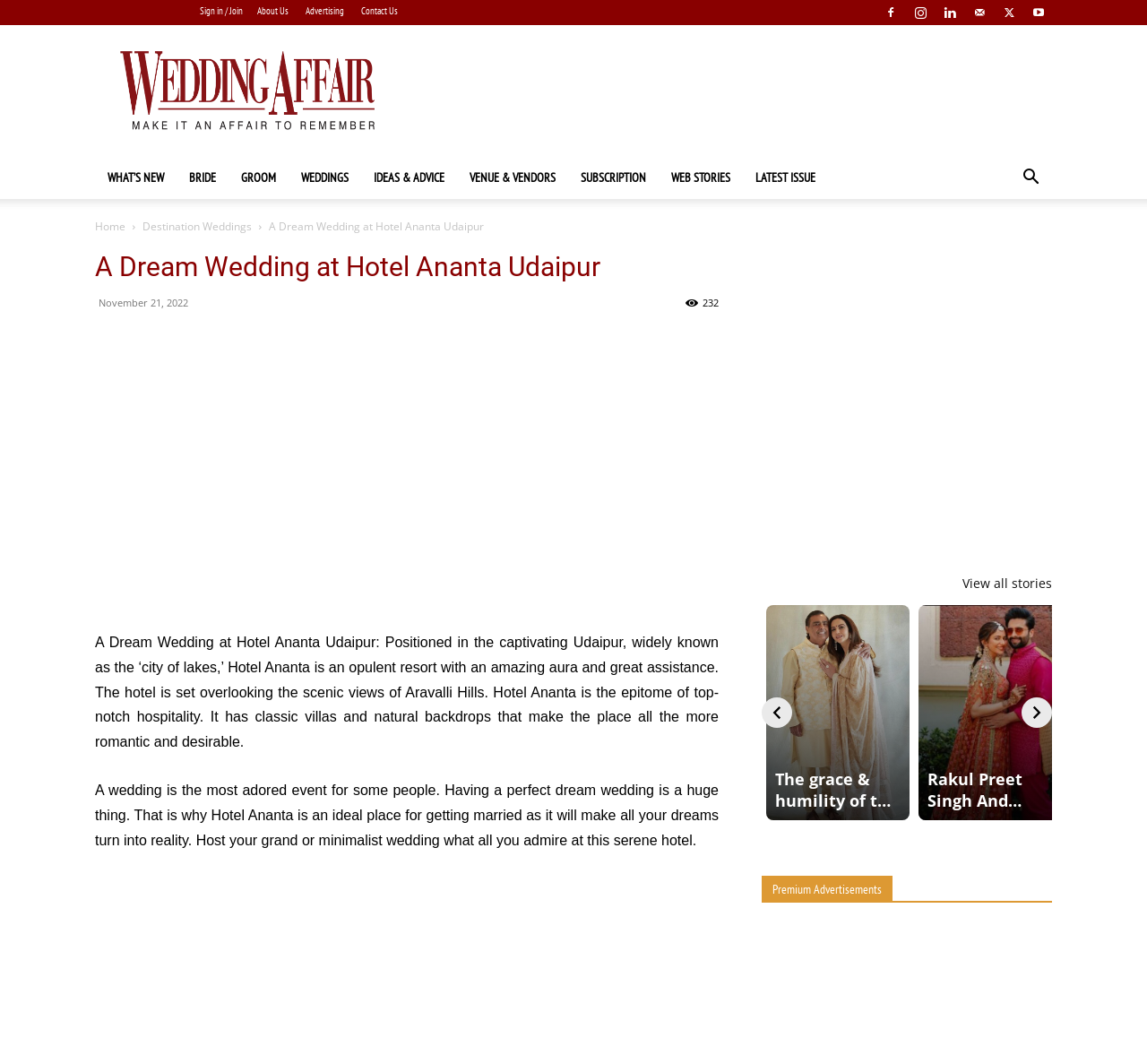Determine the bounding box coordinates of the clickable element to achieve the following action: 'View all stories'. Provide the coordinates as four float values between 0 and 1, formatted as [left, top, right, bottom].

[0.839, 0.54, 0.917, 0.556]